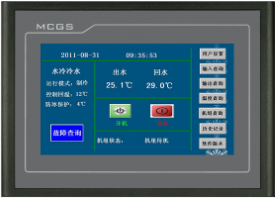Respond with a single word or short phrase to the following question: 
What is the return water temperature?

29.0°C